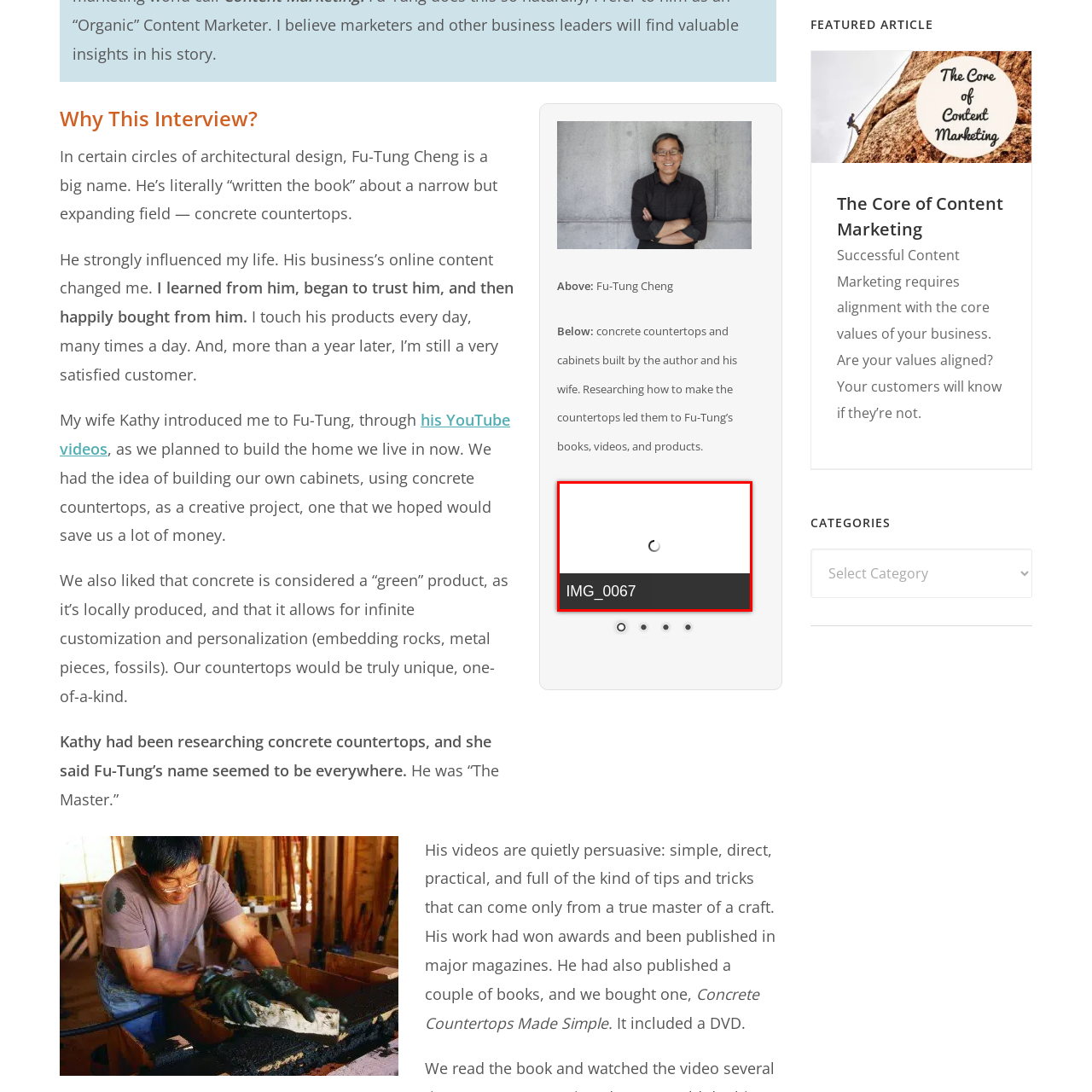What did the author and his wife create in their living space?
Examine the image enclosed within the red bounding box and provide a comprehensive answer relying on the visual details presented in the image.

According to the caption, the author and his wife explored the possibilities of using concrete in their home design and created unique and personalized elements, including custom concrete countertops and cabinets, inspired by Cheng's guidance and skills.